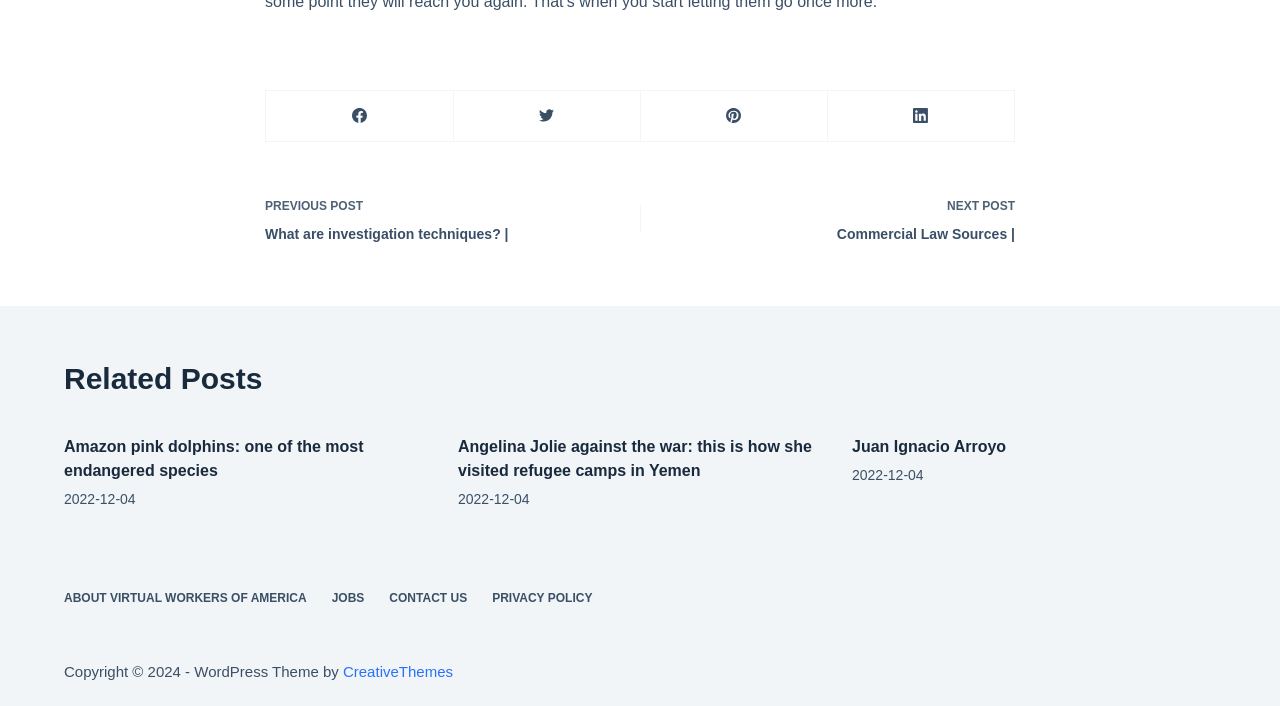What is the name of the theme provider?
Make sure to answer the question with a detailed and comprehensive explanation.

I looked at the footer of the webpage and found a link to the theme provider, which is CreativeThemes.